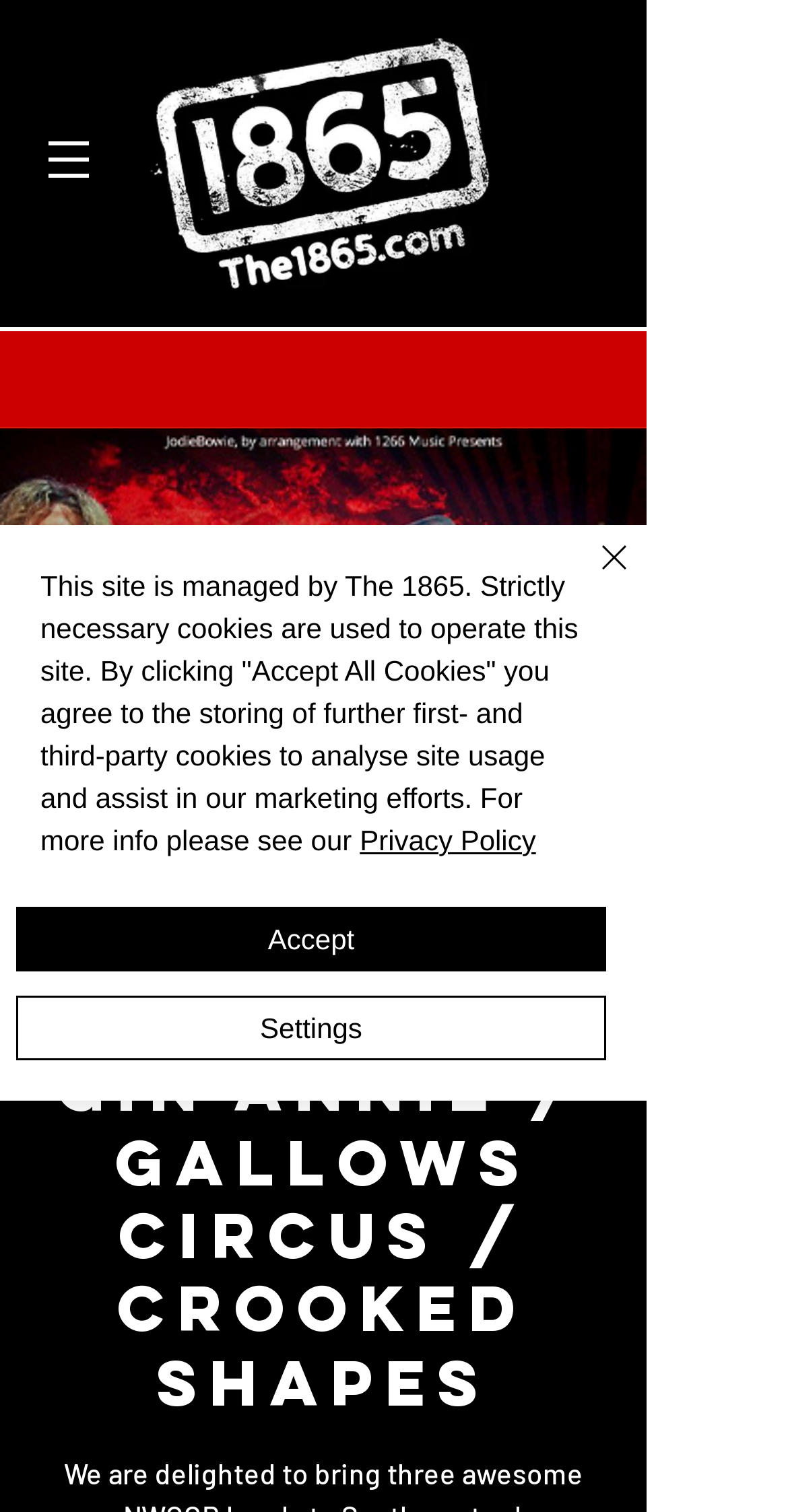Please determine the bounding box of the UI element that matches this description: Privacy Policy. The coordinates should be given as (top-left x, top-left y, bottom-right x, bottom-right y), with all values between 0 and 1.

[0.457, 0.545, 0.68, 0.566]